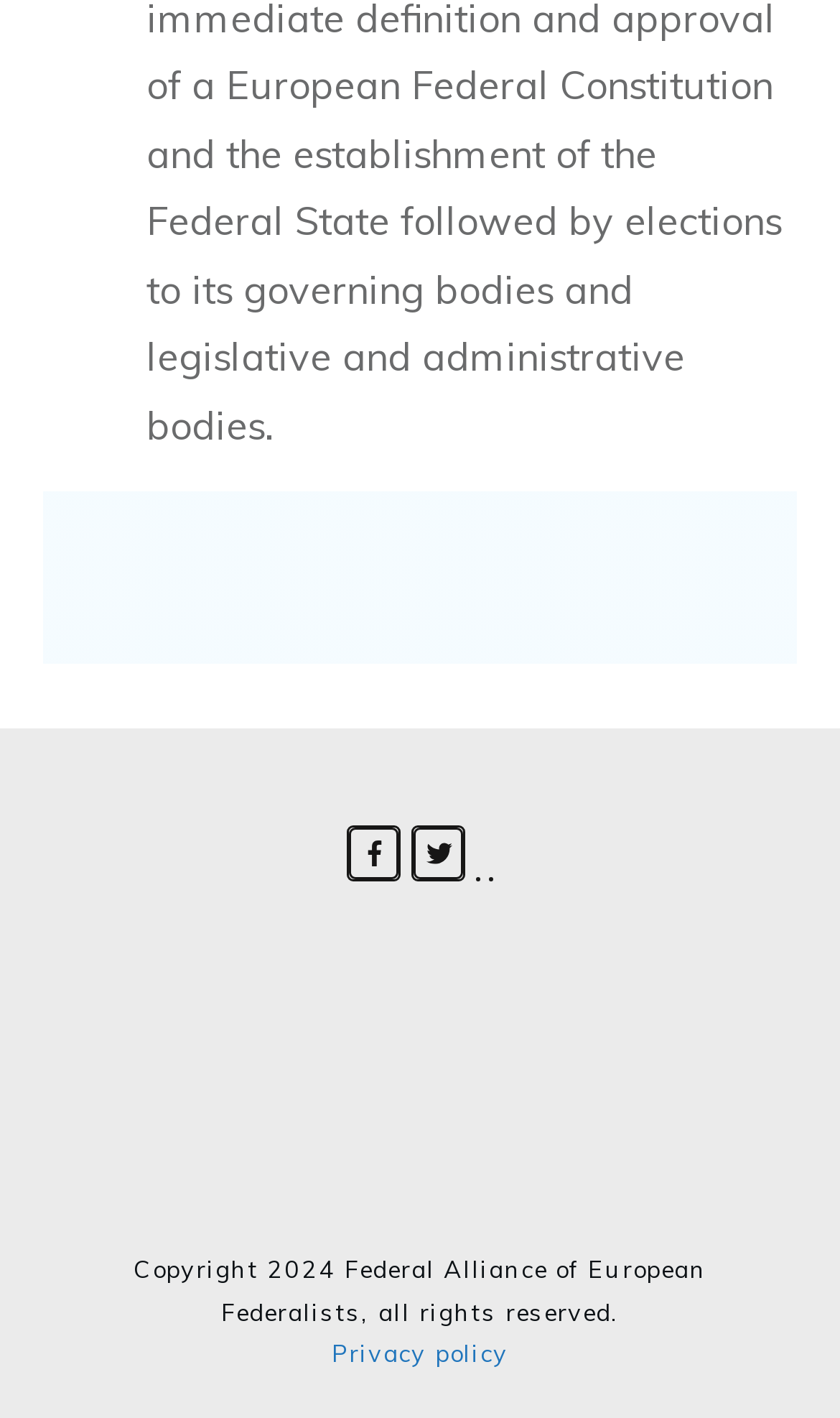Please provide the bounding box coordinates for the UI element as described: "Privacy policy". The coordinates must be four floats between 0 and 1, represented as [left, top, right, bottom].

[0.395, 0.944, 0.605, 0.965]